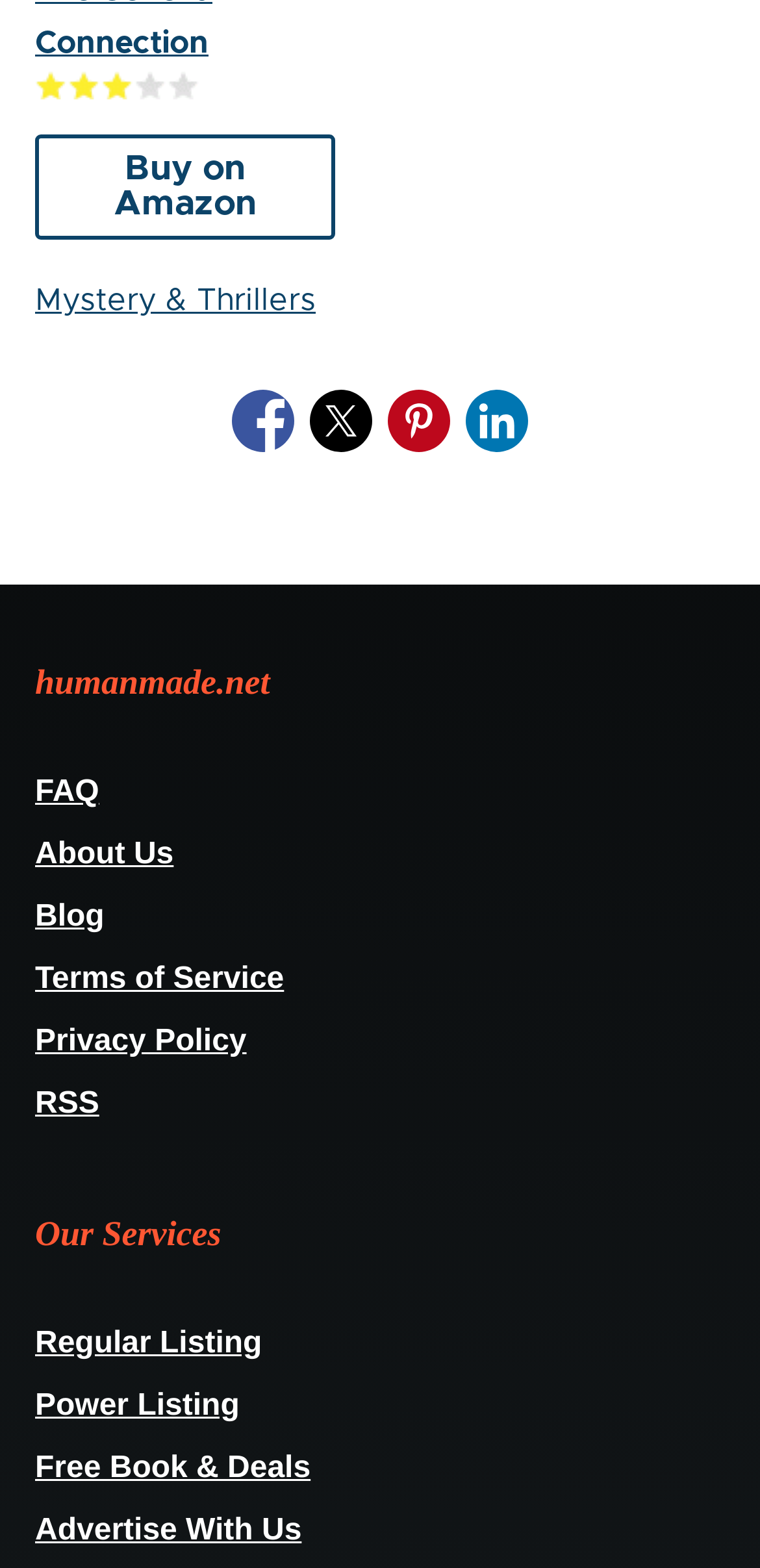Please identify the bounding box coordinates of the clickable area that will allow you to execute the instruction: "Share to Facebook".

[0.305, 0.248, 0.387, 0.288]